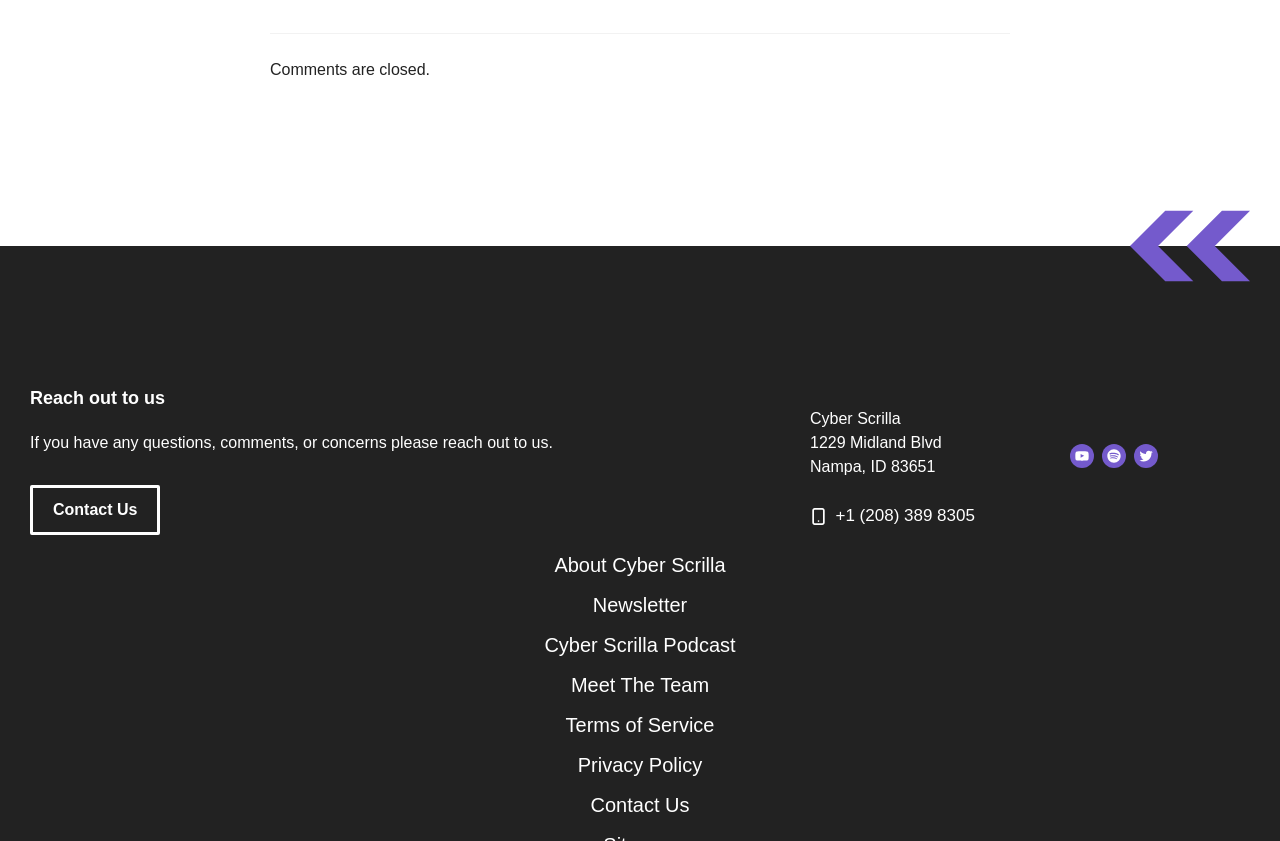Locate the bounding box coordinates of the clickable element to fulfill the following instruction: "View Marcie Maxwell's LinkedIn profile". Provide the coordinates as four float numbers between 0 and 1 in the format [left, top, right, bottom].

None